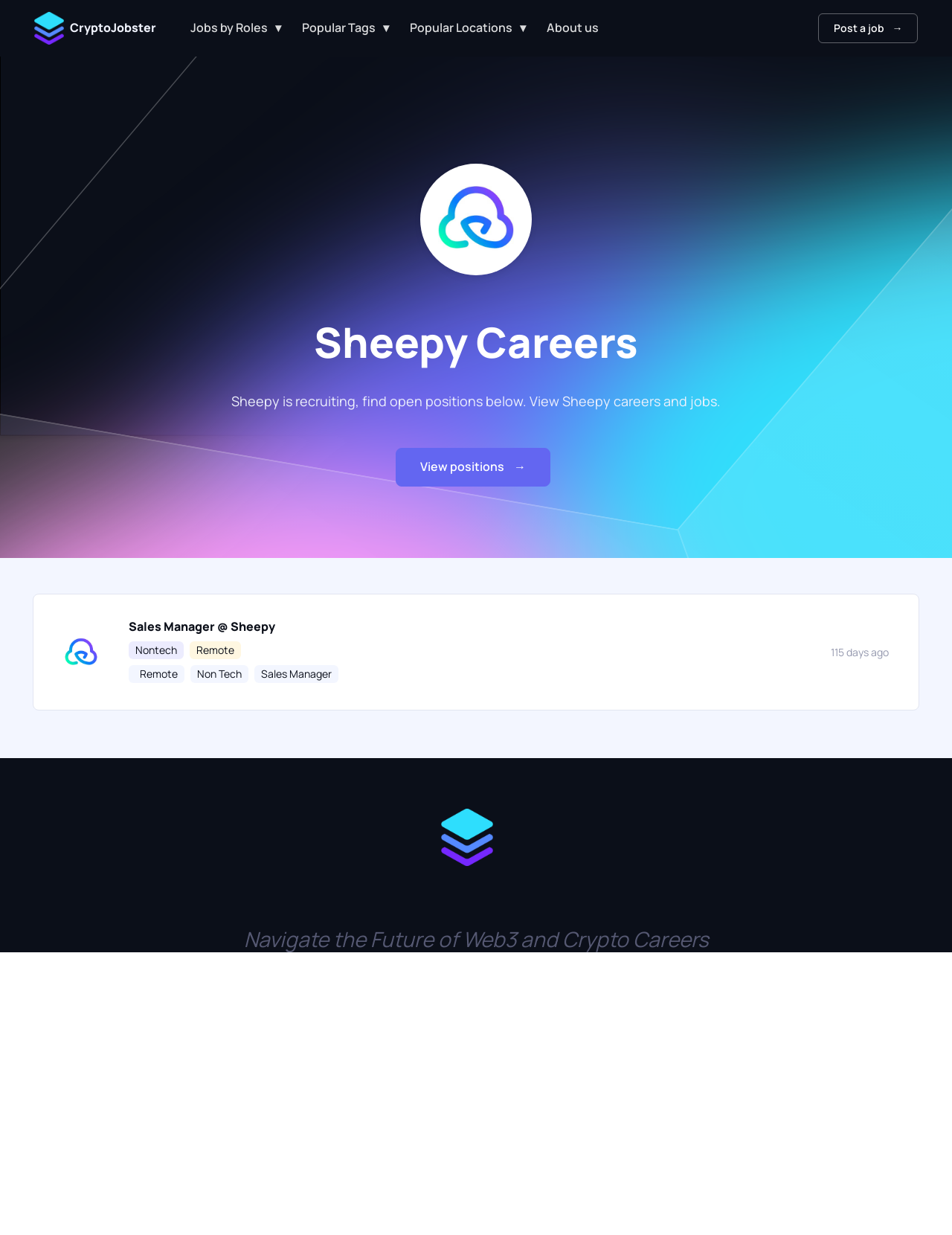Can you find the bounding box coordinates for the element to click on to achieve the instruction: "Click on GET YOOTHEME PRO"?

None